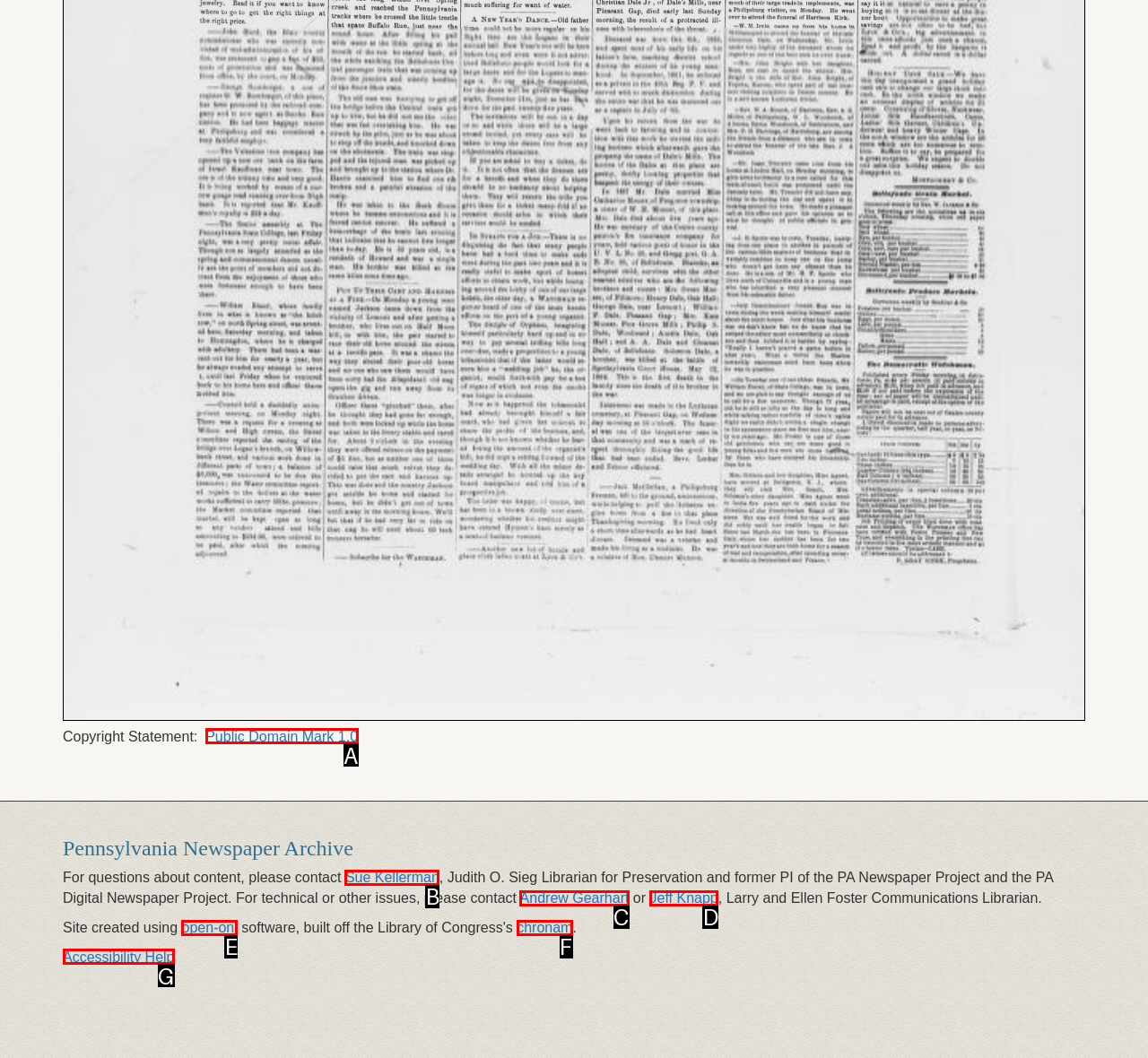Find the option that matches this description: chronam
Provide the matching option's letter directly.

F